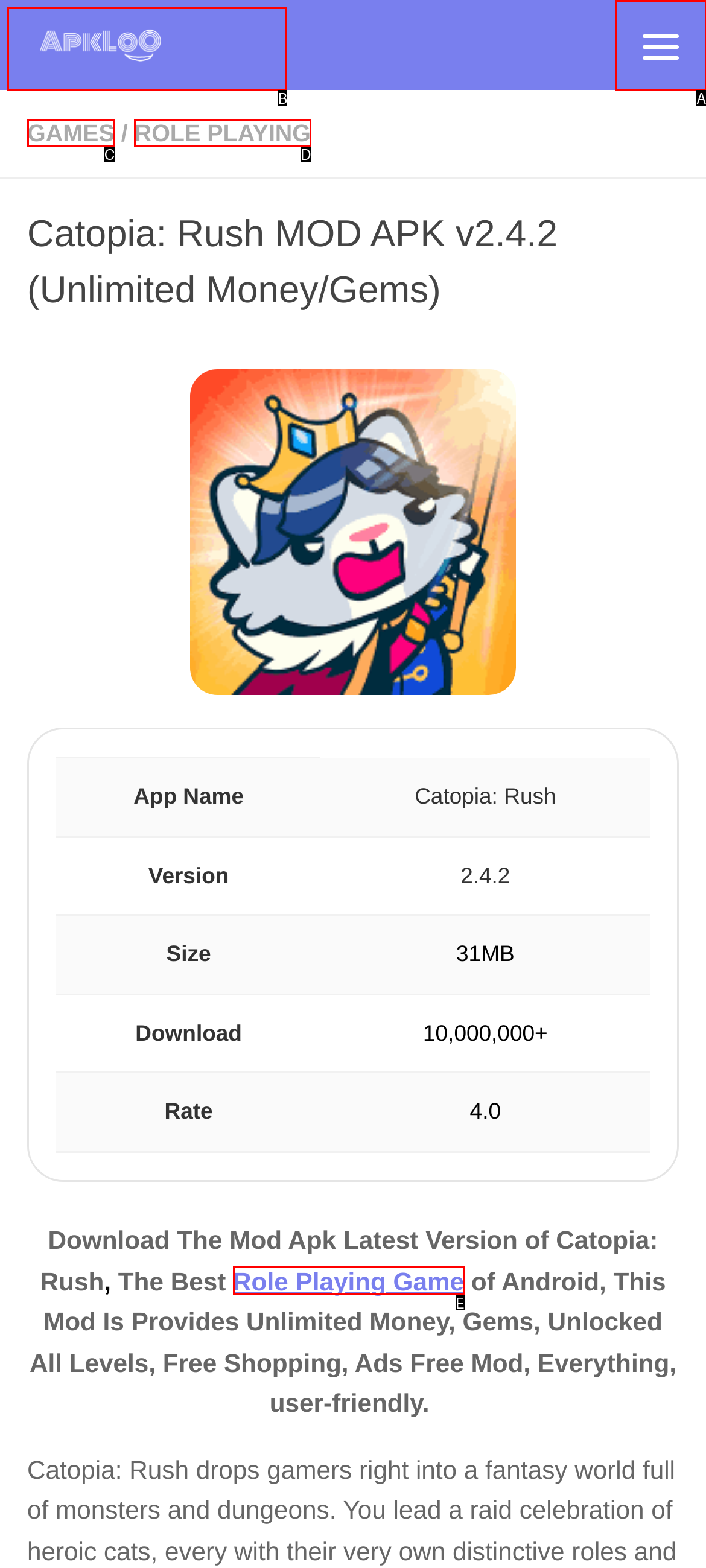With the provided description: Role Playing, select the most suitable HTML element. Respond with the letter of the selected option.

D